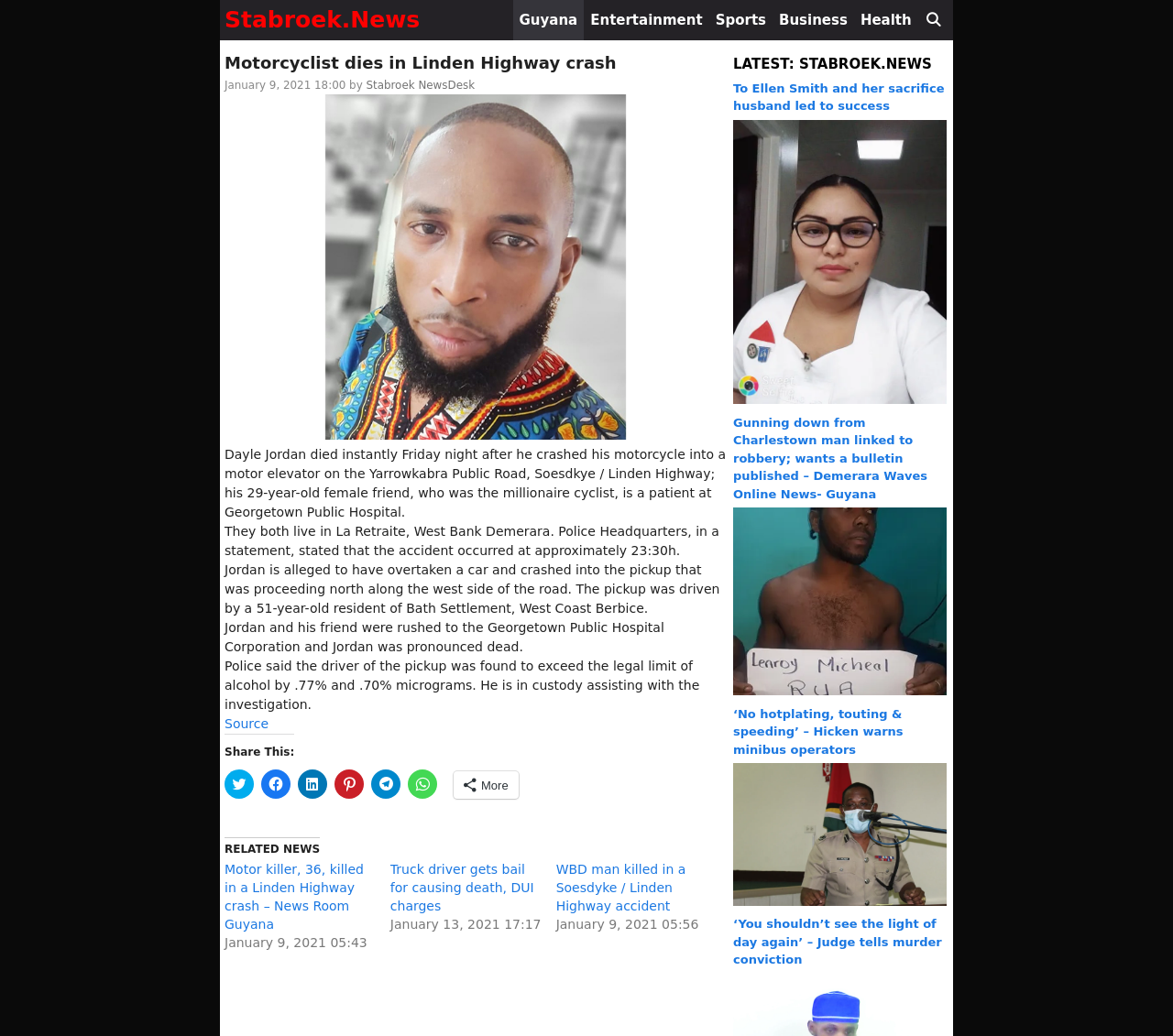Identify the first-level heading on the webpage and generate its text content.

Motorcyclist dies in Linden Highway crash